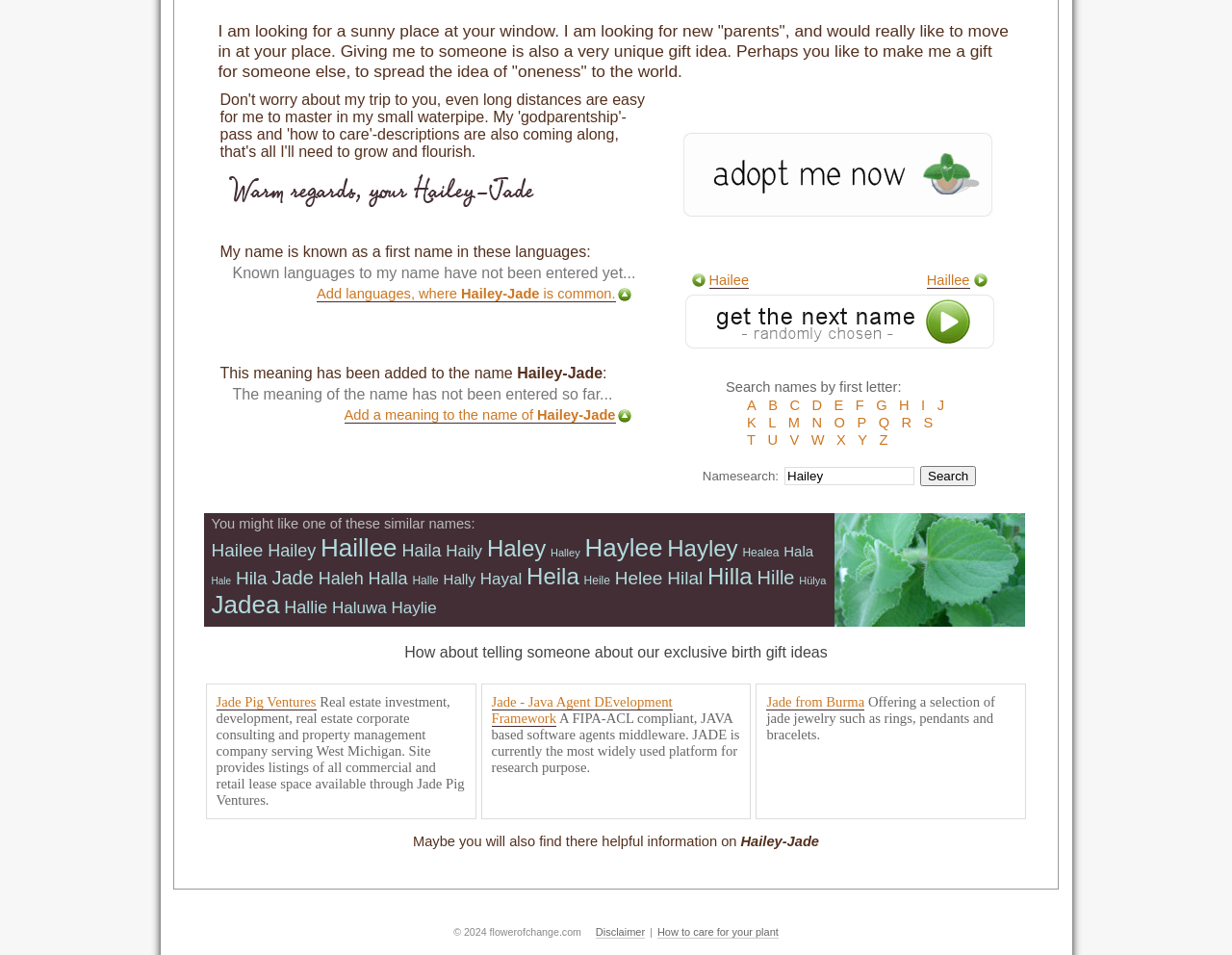Bounding box coordinates must be specified in the format (top-left x, top-left y, bottom-right x, bottom-right y). All values should be floating point numbers between 0 and 1. What are the bounding box coordinates of the UI element described as: Hayley

[0.542, 0.561, 0.599, 0.589]